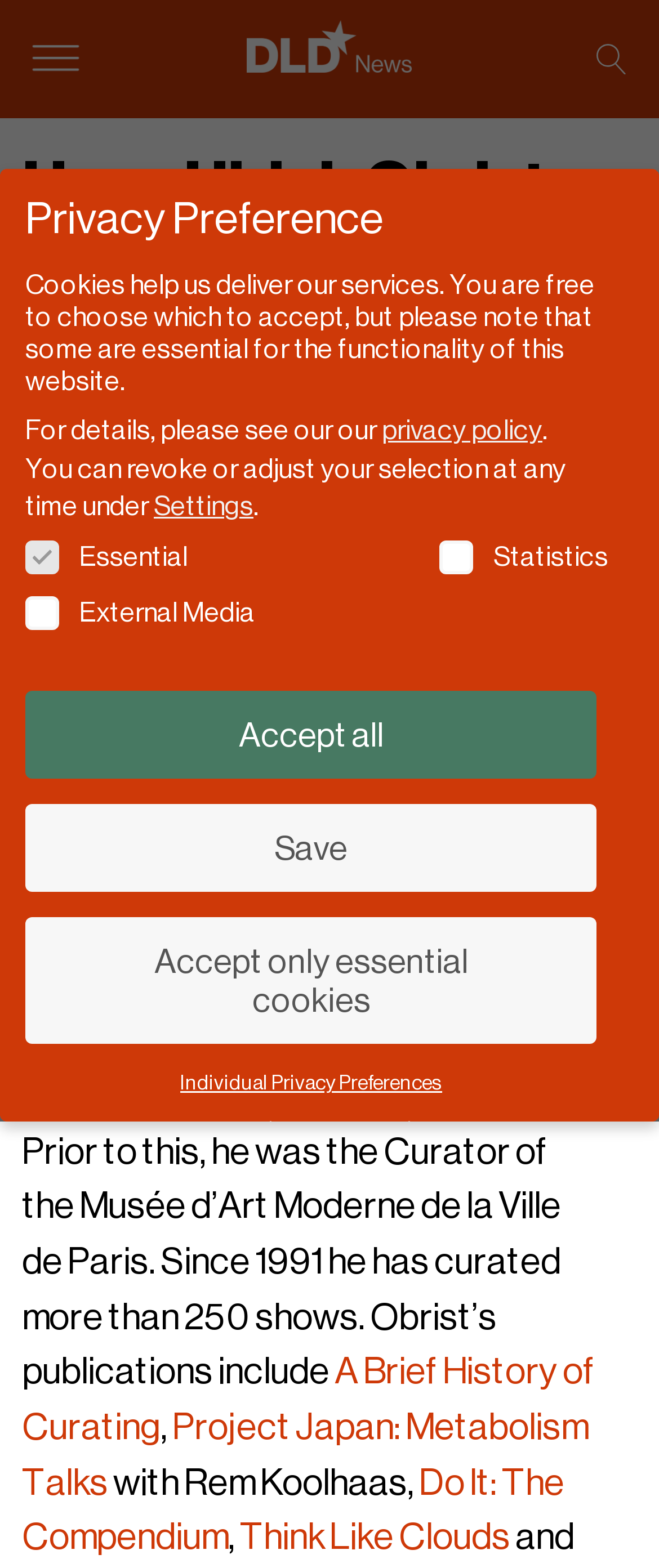How many links are there in the webpage? Refer to the image and provide a one-word or short phrase answer.

9